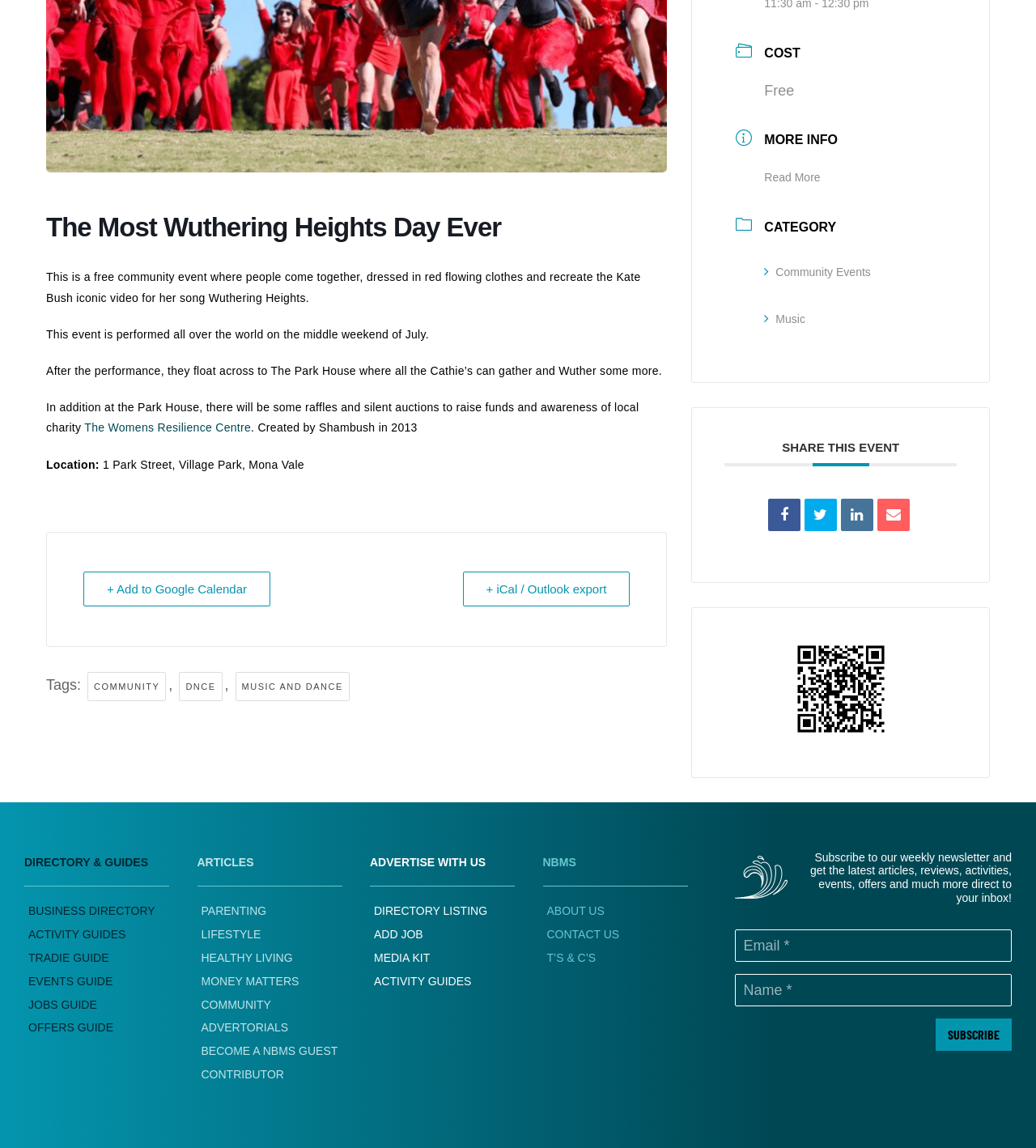Identify the bounding box coordinates for the UI element described by the following text: "Music". Provide the coordinates as four float numbers between 0 and 1, in the format [left, top, right, bottom].

[0.738, 0.272, 0.777, 0.283]